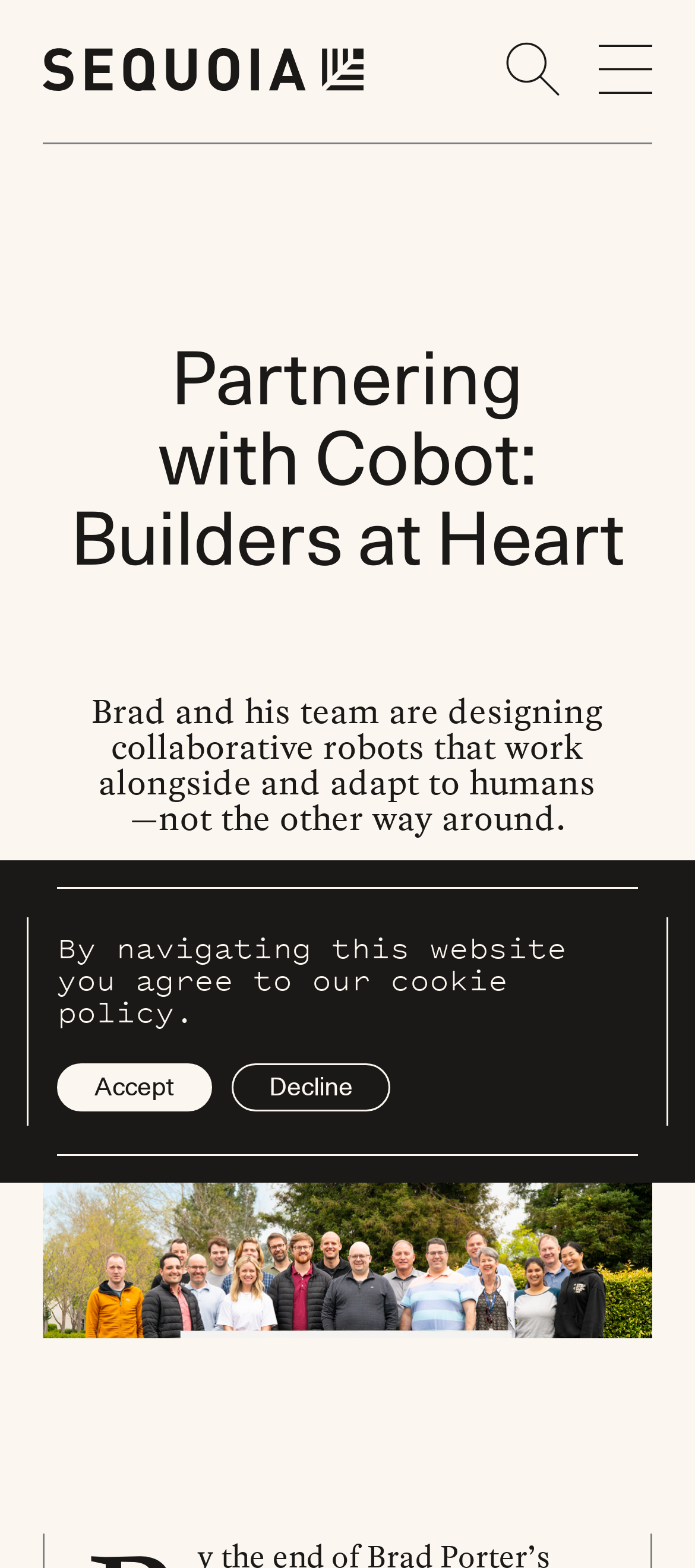What is the topic of the article?
Answer the question with a detailed explanation, including all necessary information.

I inferred the topic by reading the static text 'Brad and his team are designing collaborative robots that work alongside and adapt to humans—not the other way around.' which is a summary of the article.